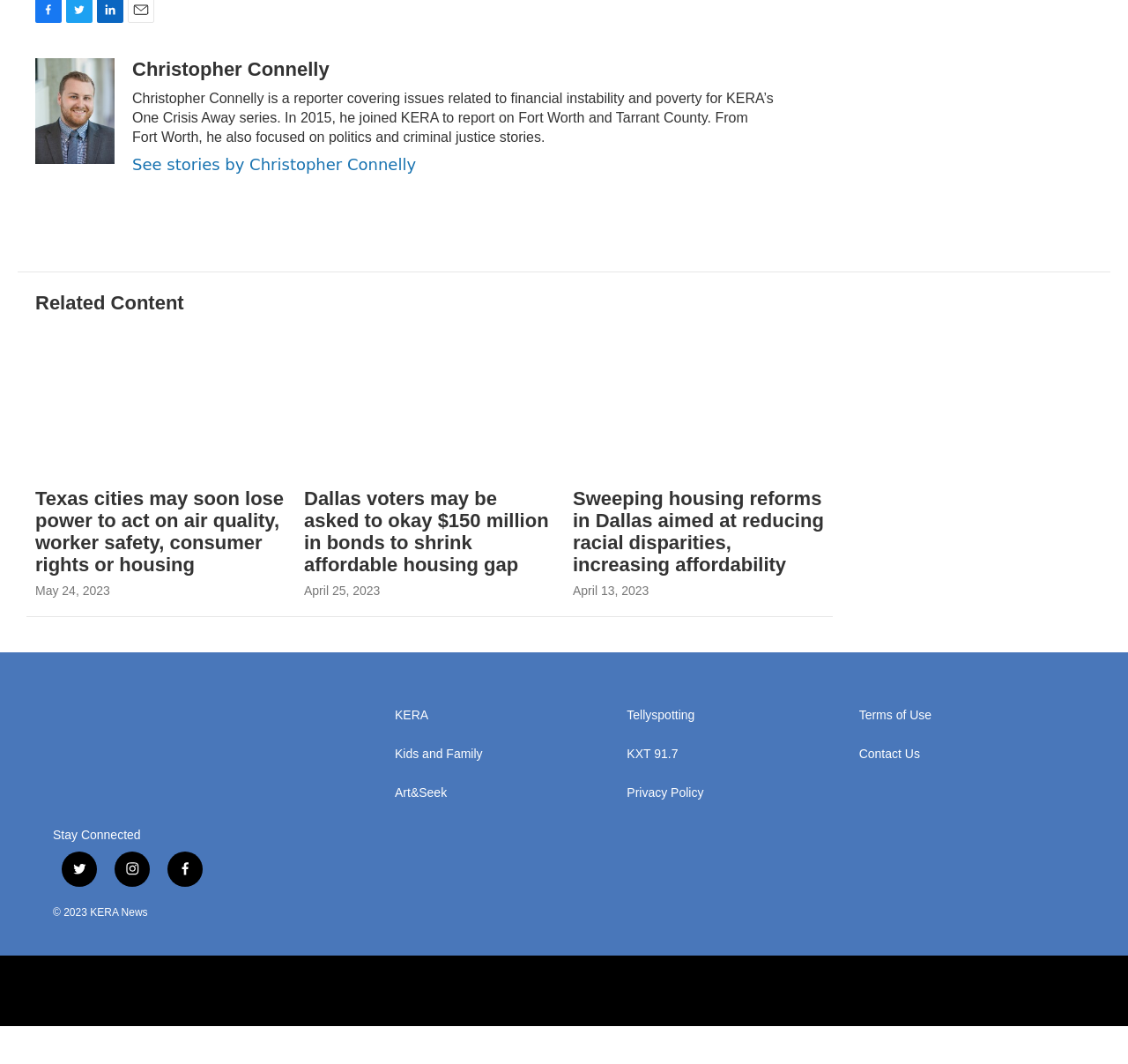Determine the bounding box coordinates of the clickable element to complete this instruction: "Click on Facebook". Provide the coordinates in the format of four float numbers between 0 and 1, [left, top, right, bottom].

[0.031, 0.033, 0.055, 0.058]